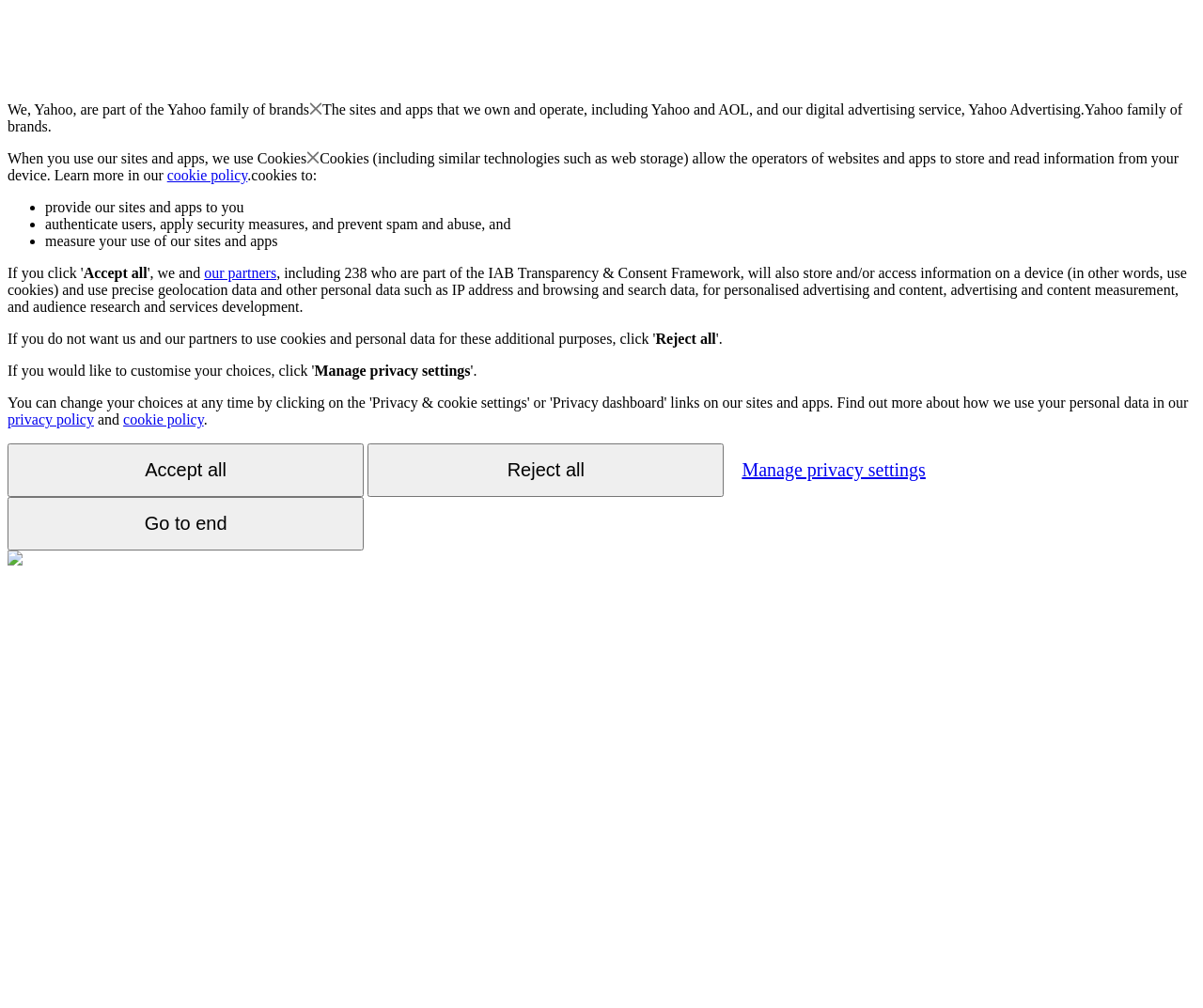With reference to the image, please provide a detailed answer to the following question: What can be used for personalized advertising?

The webpage states that 'our partners... will also... use precise geolocation data and other personal data such as IP address and browsing and search data, for personalised advertising and content'.